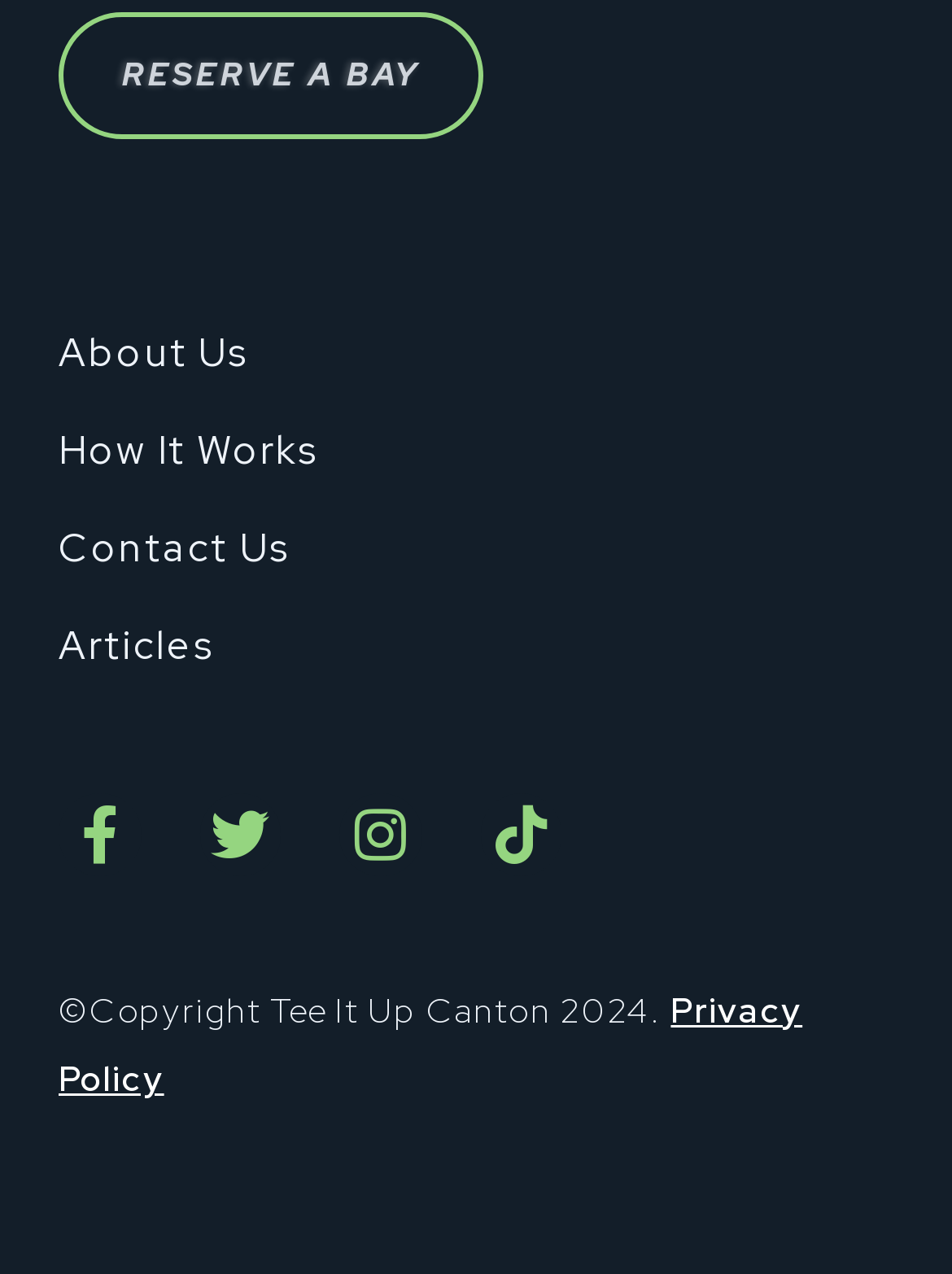Select the bounding box coordinates of the element I need to click to carry out the following instruction: "Contact the team".

[0.062, 0.416, 0.938, 0.446]